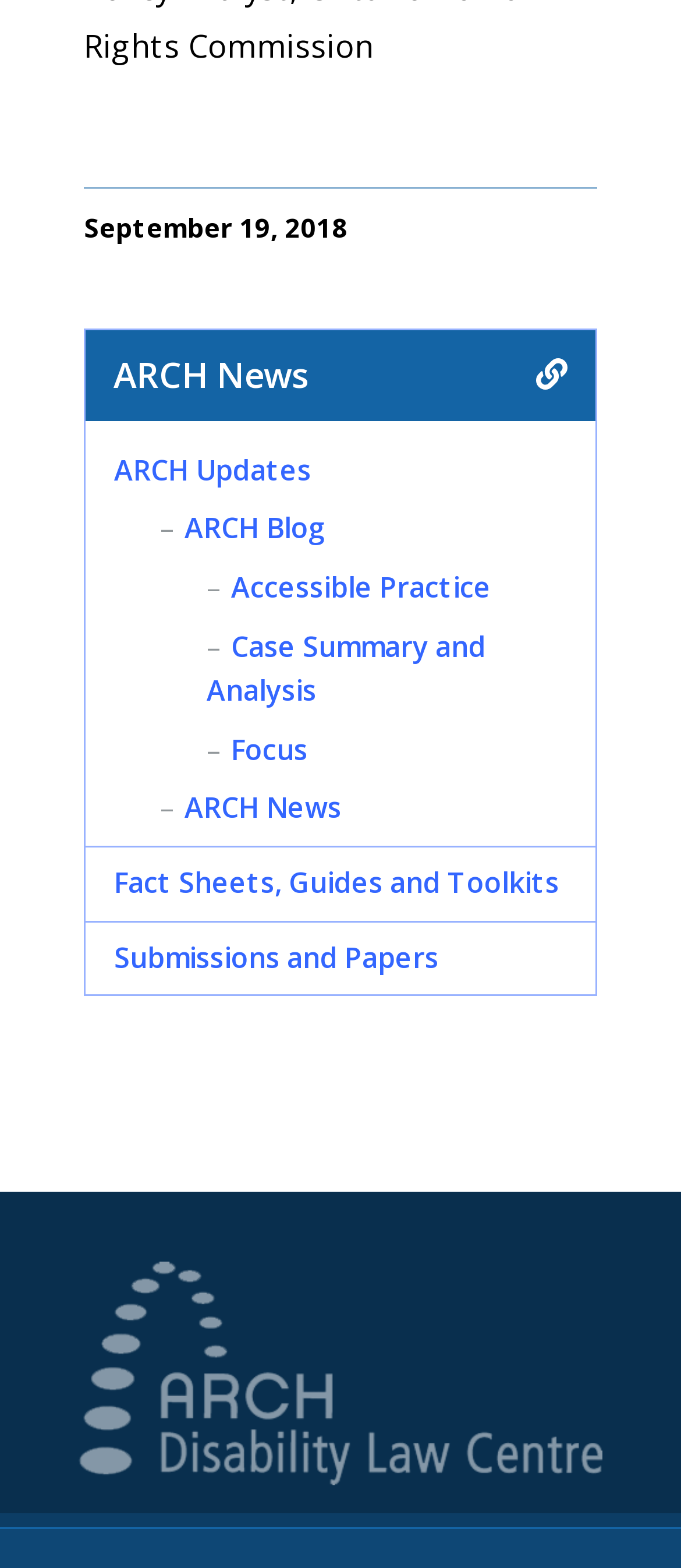Find and specify the bounding box coordinates that correspond to the clickable region for the instruction: "read ARCH blog".

[0.271, 0.325, 0.479, 0.349]